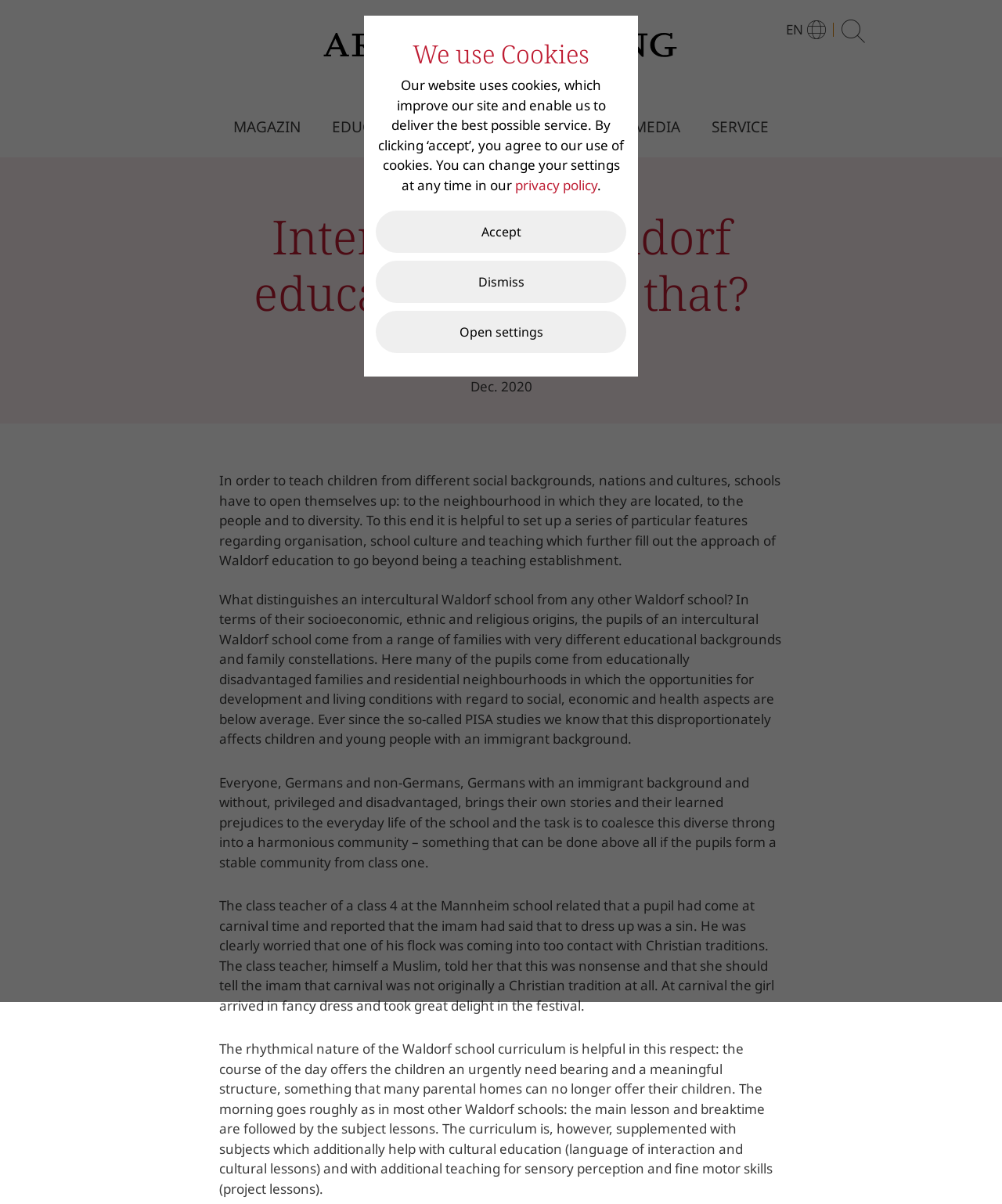Can you extract the primary headline text from the webpage?

Intercultural Waldorf education: what’s that?